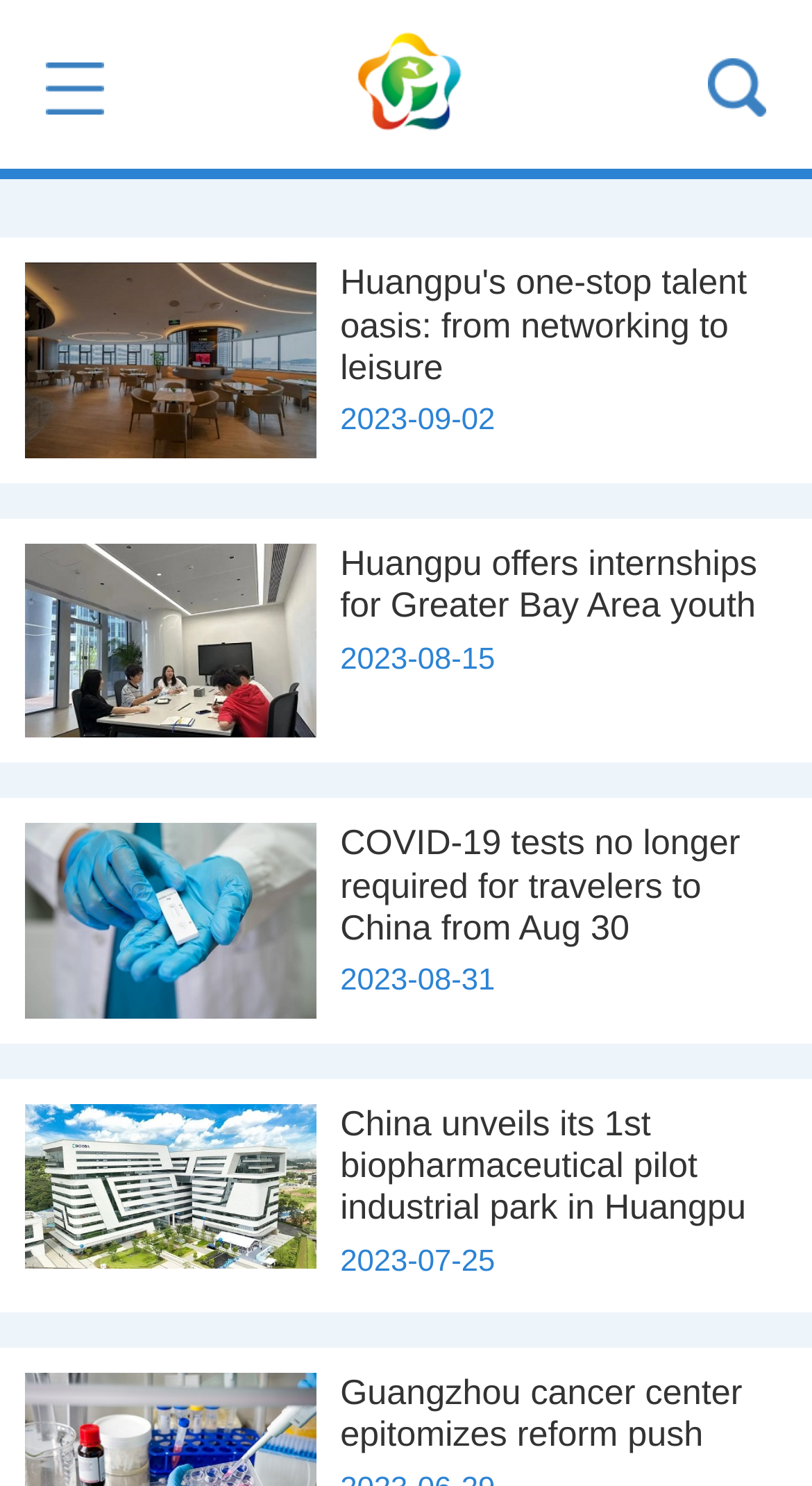What is the topic of the article at the top of the webpage?
Using the image as a reference, answer the question with a short word or phrase.

Huangpu's one-stop talent oasis